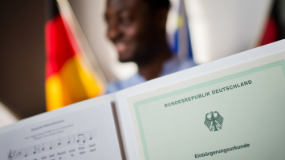Based on the image, provide a detailed response to the question:
What is visible in the background of the image?

Behind the man, a smiling individual is visible, suggesting a celebratory atmosphere. This implies that the ceremony is a joyful occasion, surrounded by supportive people.